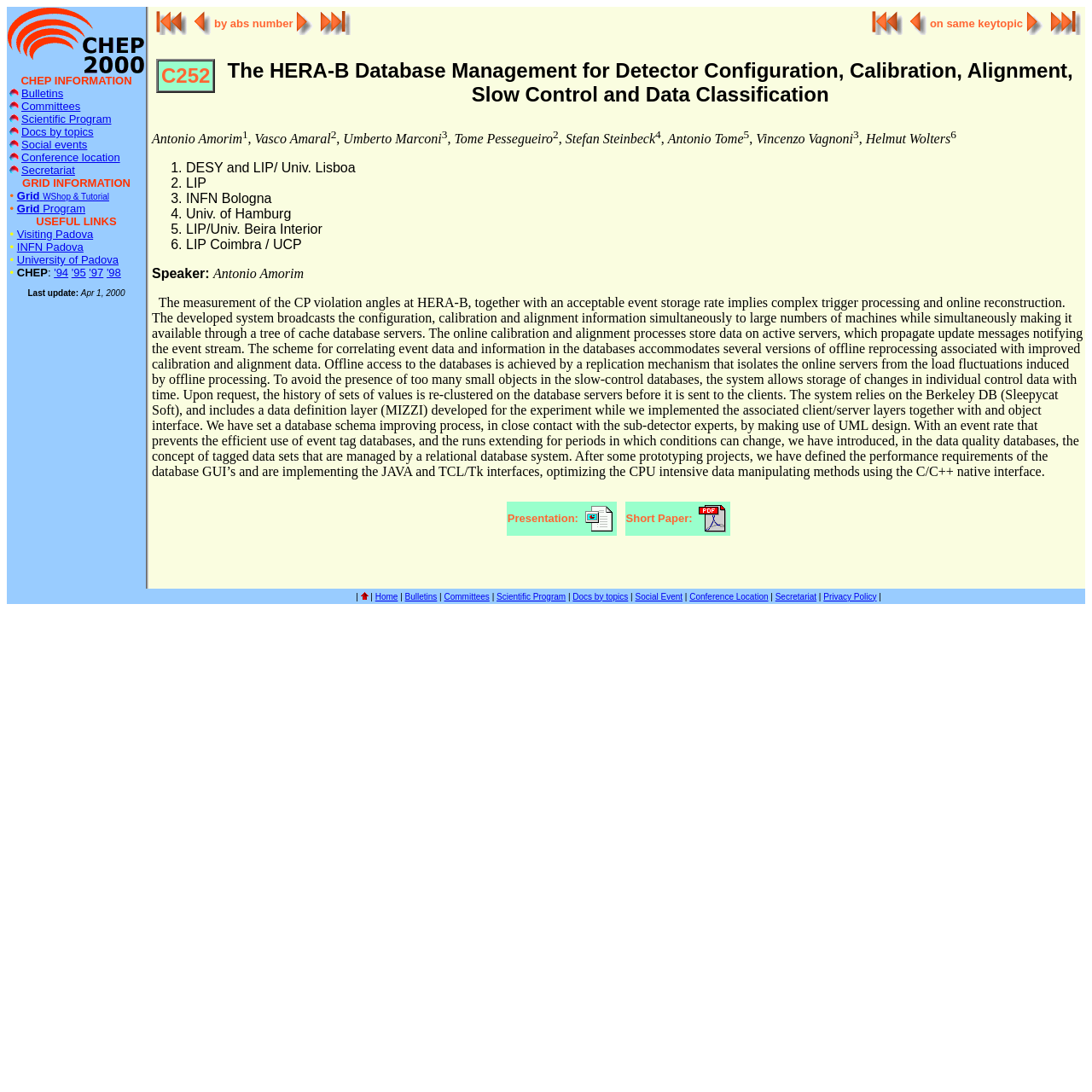Identify the bounding box coordinates for the UI element described by the following text: "Secretariat". Provide the coordinates as four float numbers between 0 and 1, in the format [left, top, right, bottom].

[0.71, 0.542, 0.748, 0.551]